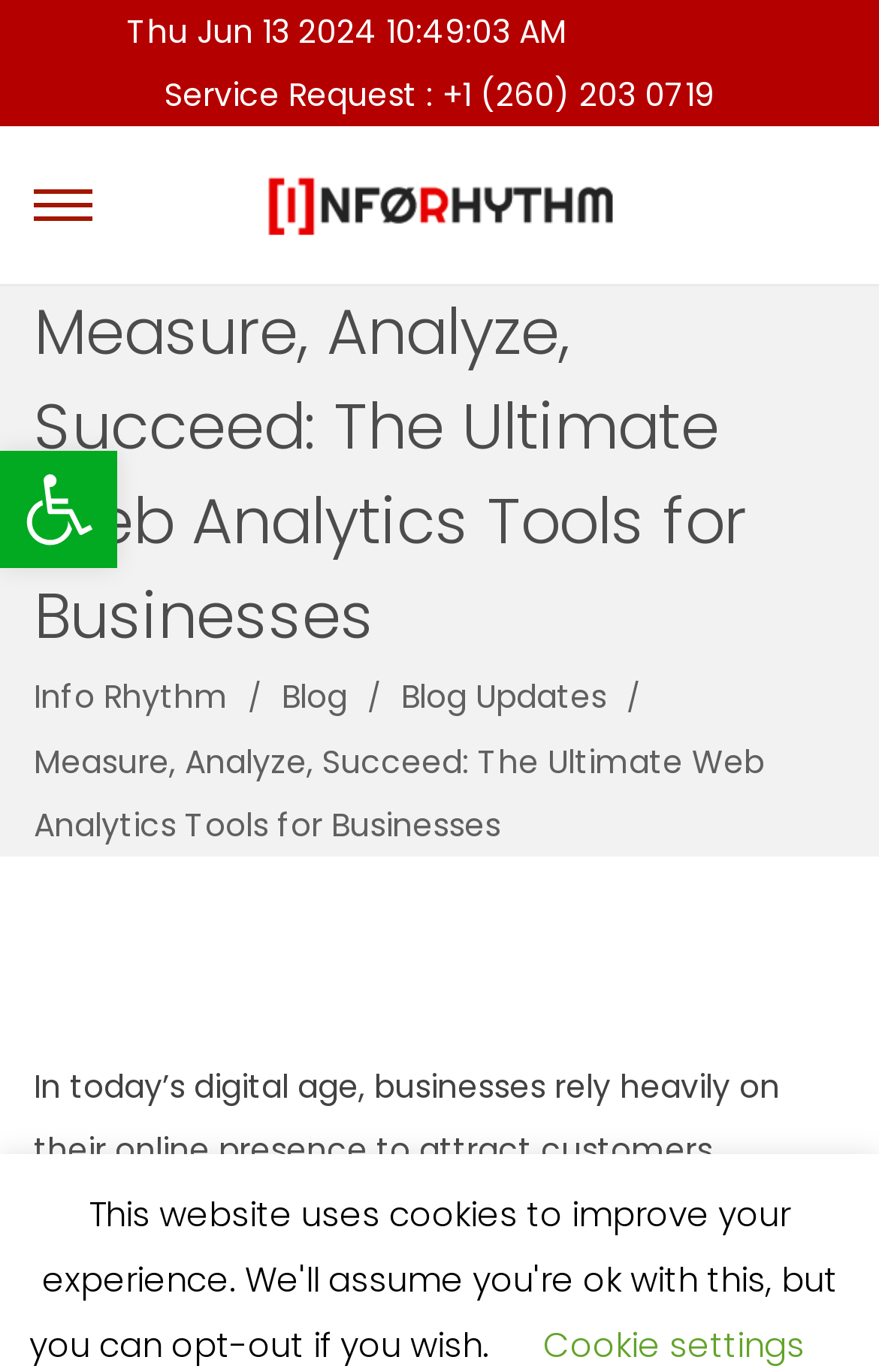Identify the bounding box for the UI element described as: "Blog Updates". Ensure the coordinates are four float numbers between 0 and 1, formatted as [left, top, right, bottom].

[0.456, 0.491, 0.7, 0.524]